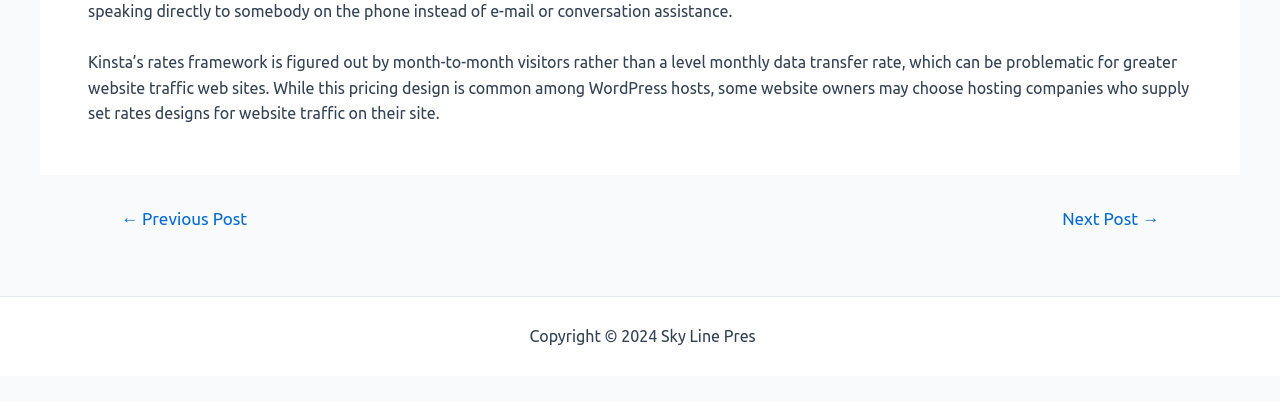Given the description "Sitemap", determine the bounding box of the corresponding UI element.

[0.593, 0.814, 0.64, 0.859]